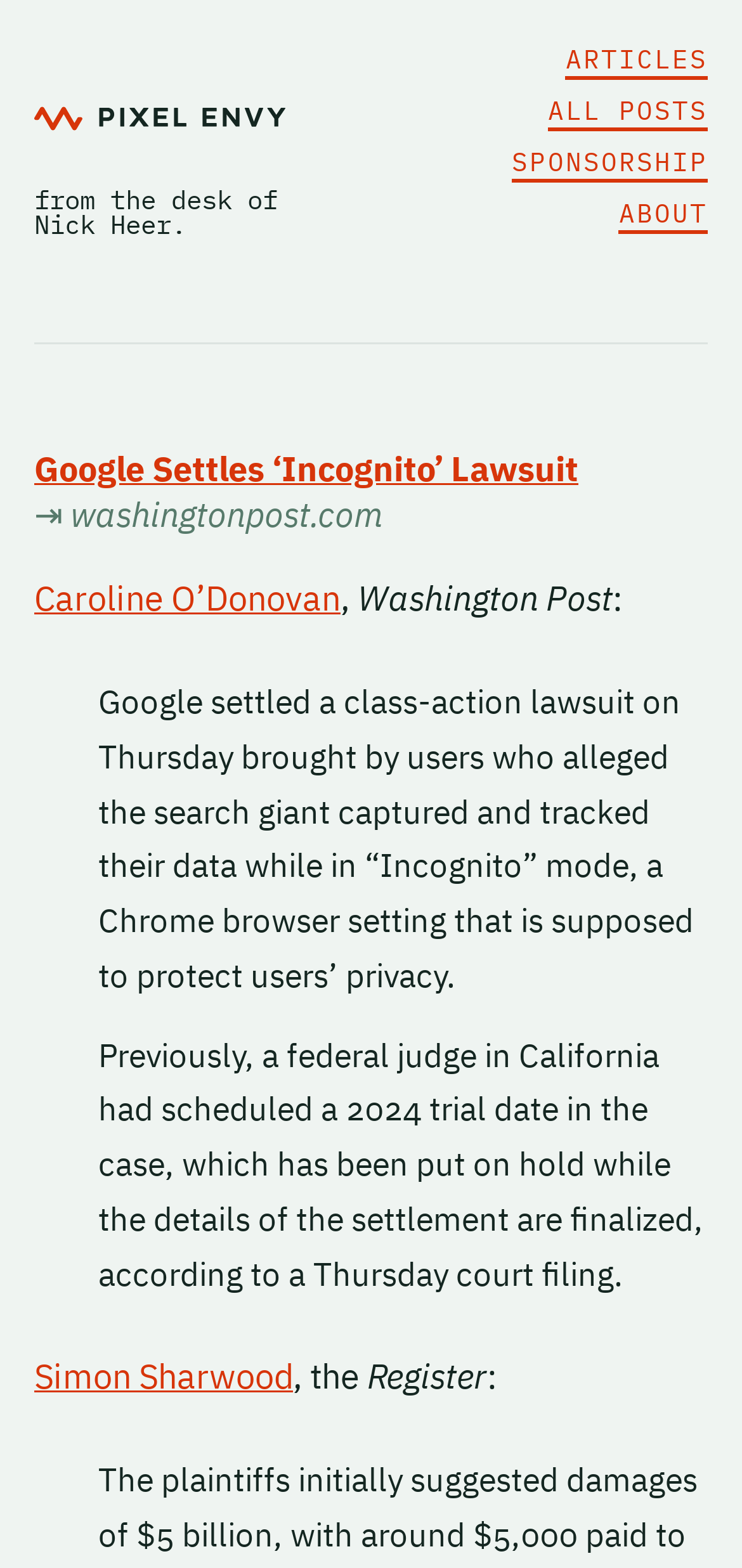Provide a brief response to the question using a single word or phrase: 
What is the name of the author of the article?

Caroline O’Donovan